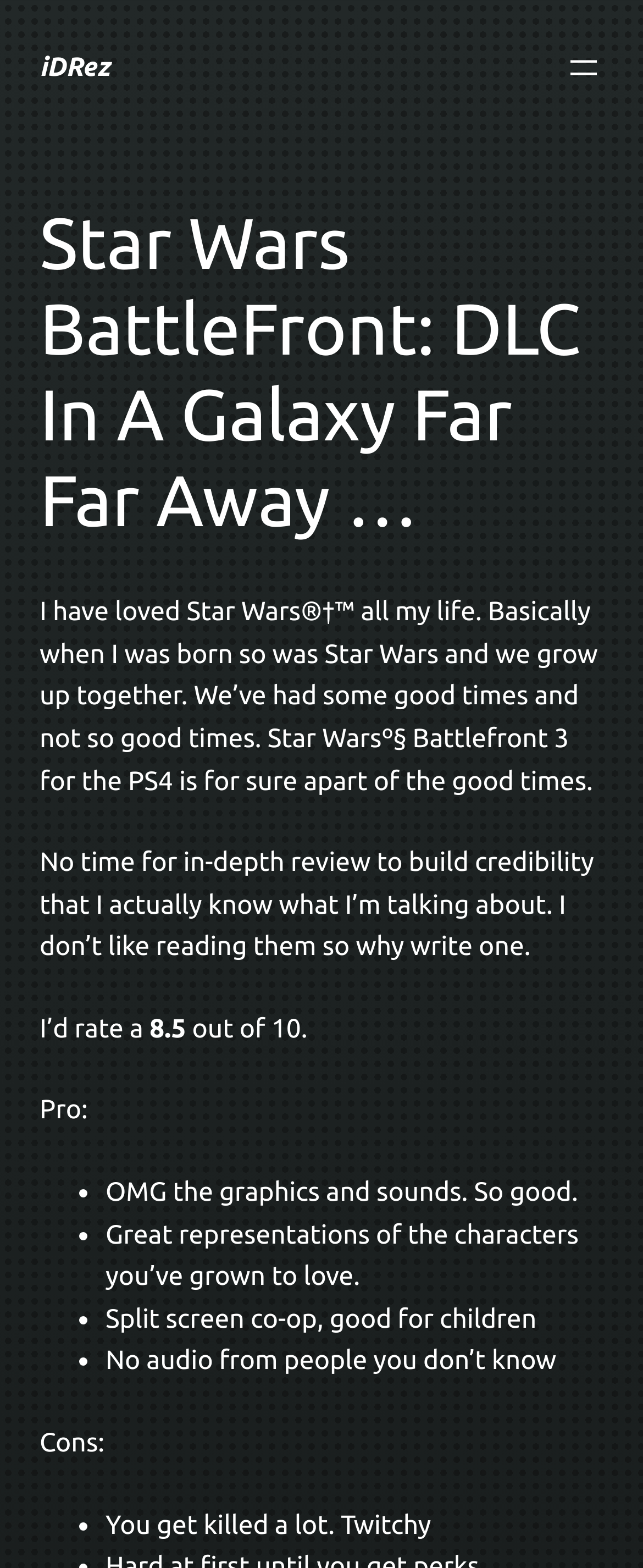Determine the main headline from the webpage and extract its text.

Star Wars BattleFront: DLC In A Galaxy Far Far Away …